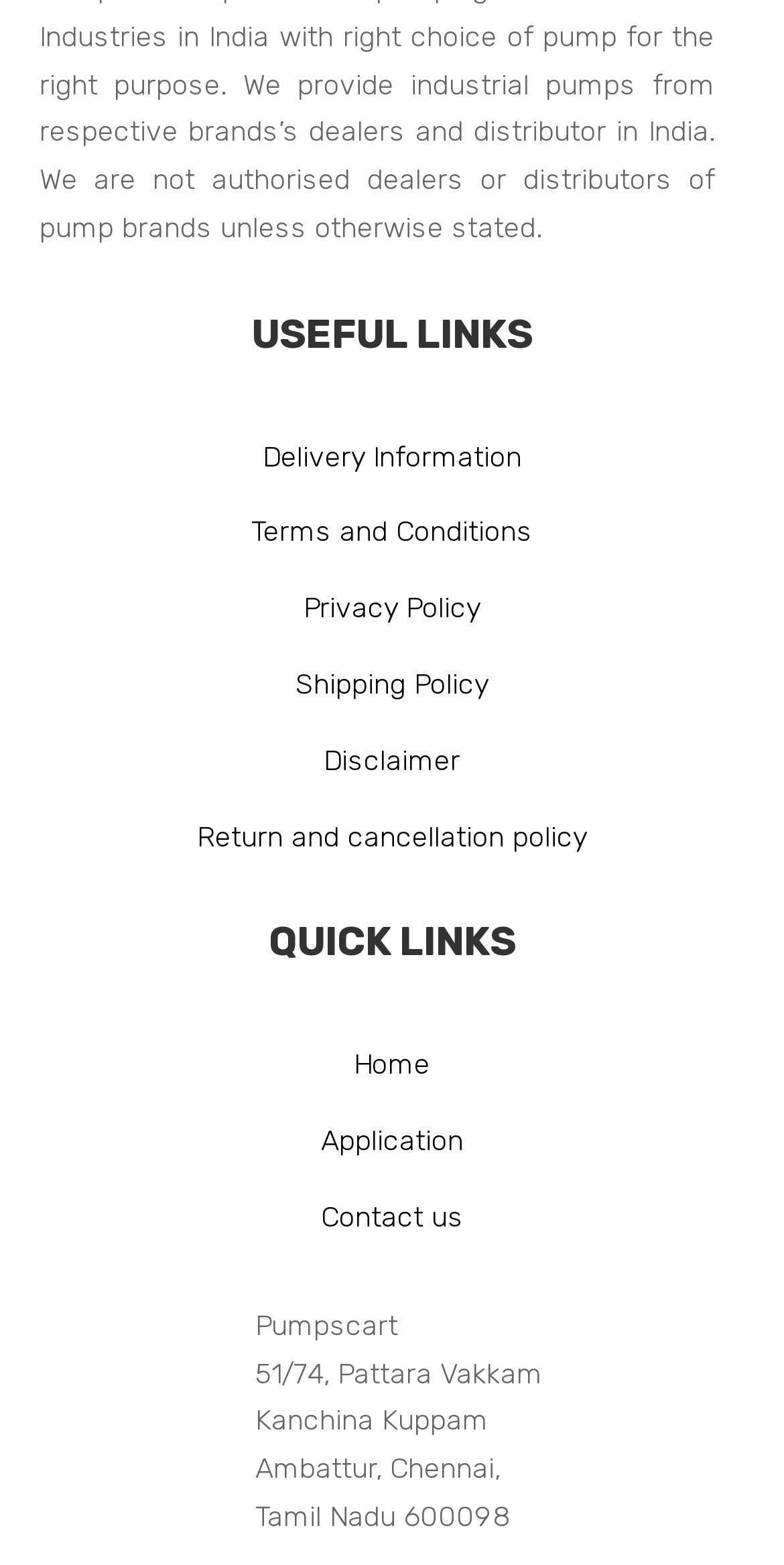Can you find the bounding box coordinates for the element that needs to be clicked to execute this instruction: "Go to home page"? The coordinates should be given as four float numbers between 0 and 1, i.e., [left, top, right, bottom].

[0.451, 0.67, 0.549, 0.692]